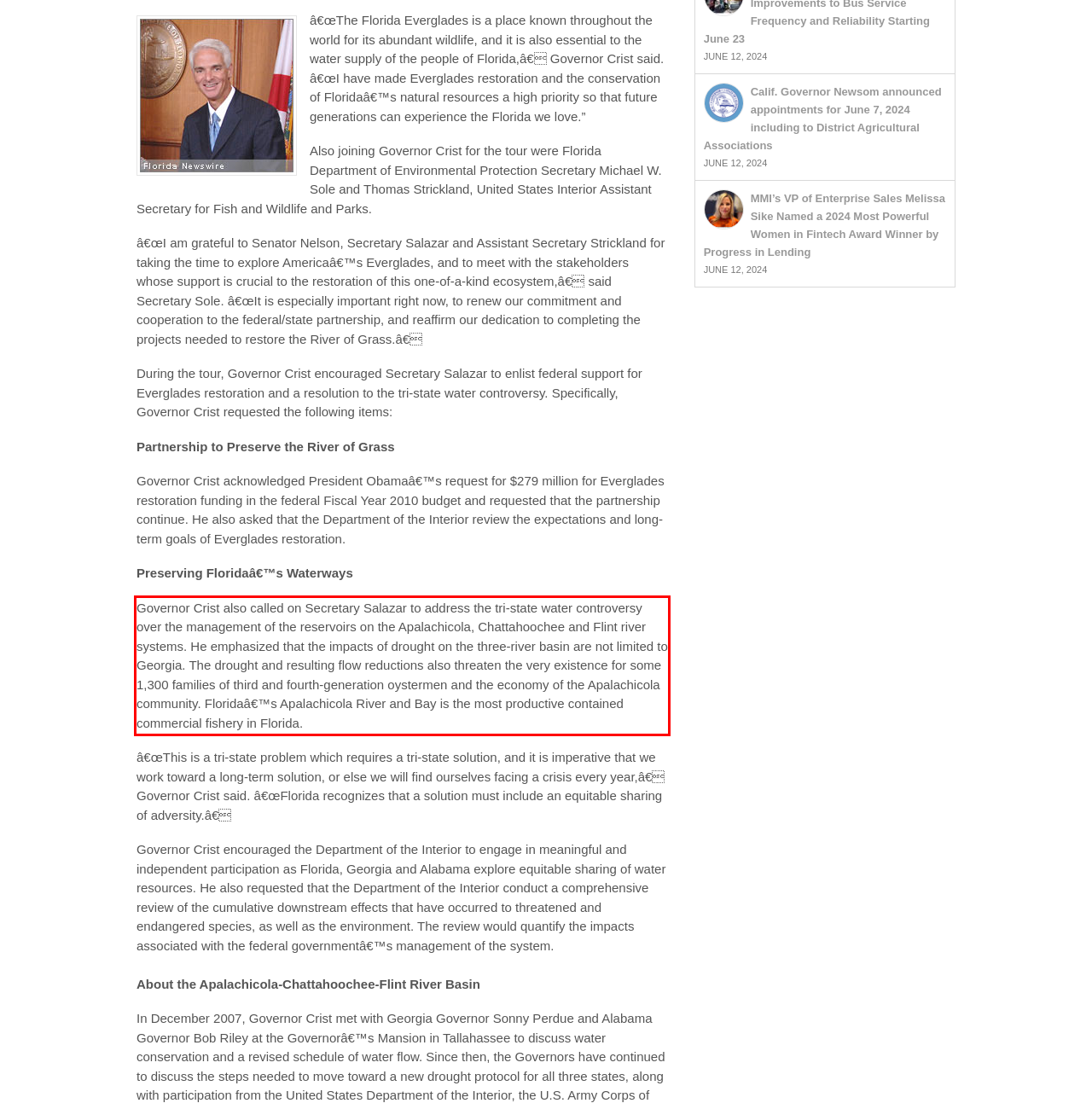Please take the screenshot of the webpage, find the red bounding box, and generate the text content that is within this red bounding box.

Governor Crist also called on Secretary Salazar to address the tri-state water controversy over the management of the reservoirs on the Apalachicola, Chattahoochee and Flint river systems. He emphasized that the impacts of drought on the three-river basin are not limited to Georgia. The drought and resulting flow reductions also threaten the very existence for some 1,300 families of third and fourth-generation oystermen and the economy of the Apalachicola community. Floridaâ€™s Apalachicola River and Bay is the most productive contained commercial fishery in Florida.